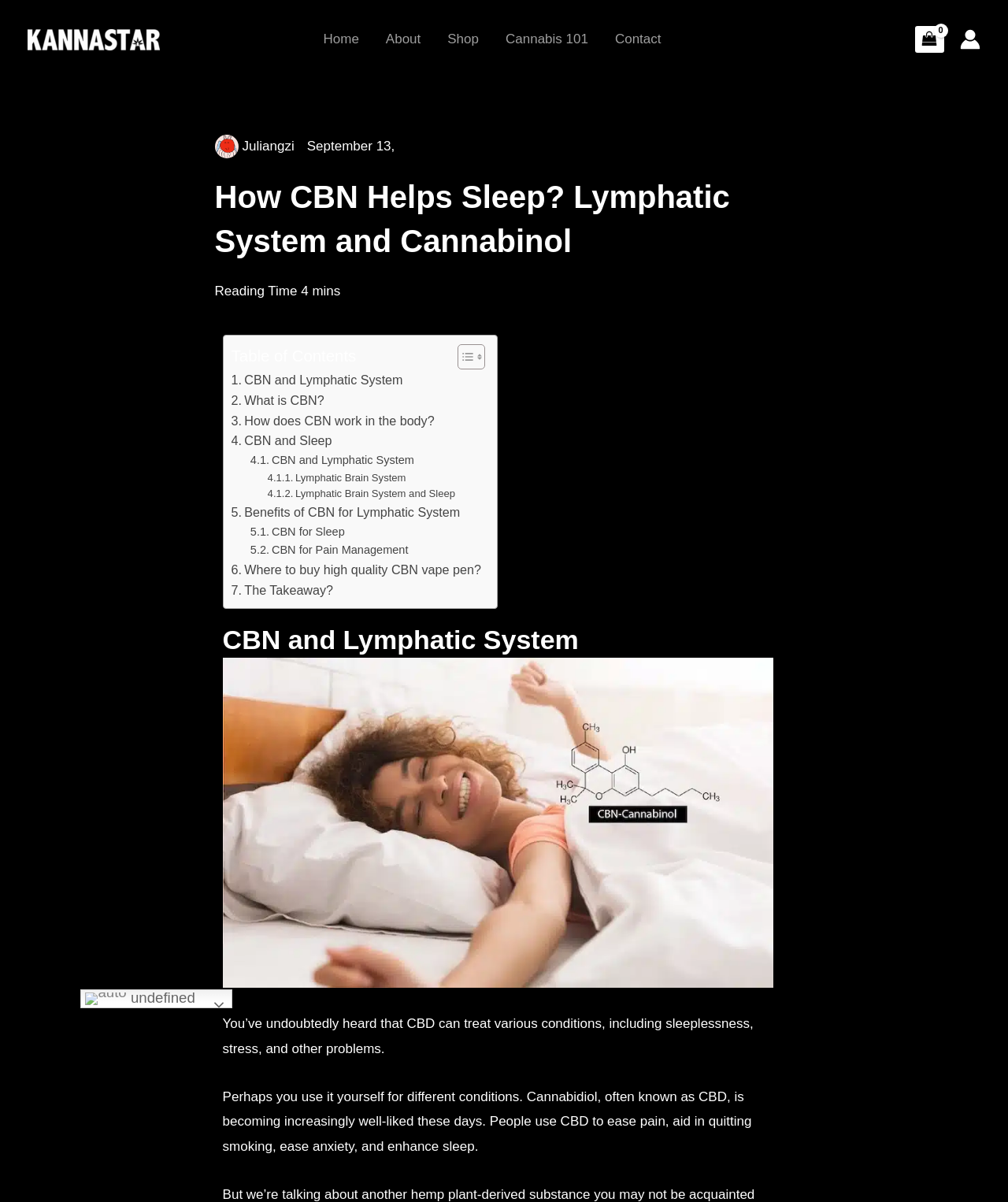What is the text of the second paragraph? From the image, respond with a single word or brief phrase.

Perhaps you use it yourself for different conditions.